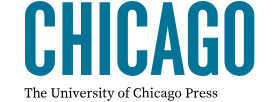Compose a detailed narrative for the image.

This image features the distinctive logo of "The Chicago Blog," prominently displaying the word "CHICAGO" in a bold, teal color. Below it, in a smaller and more subdued font, the phrase "The University of Chicago Press" is elegantly presented, indicating the blog's affiliation with this esteemed academic institution. The overall design conveys a sense of scholarly authority and cultural significance, reflecting the blog's focus on intelligent commentary and features related to literature, authors, and critical topics. The simplicity and readability of the logo contribute to its professional appearance, making it easily recognizable for readers seeking insightful content.